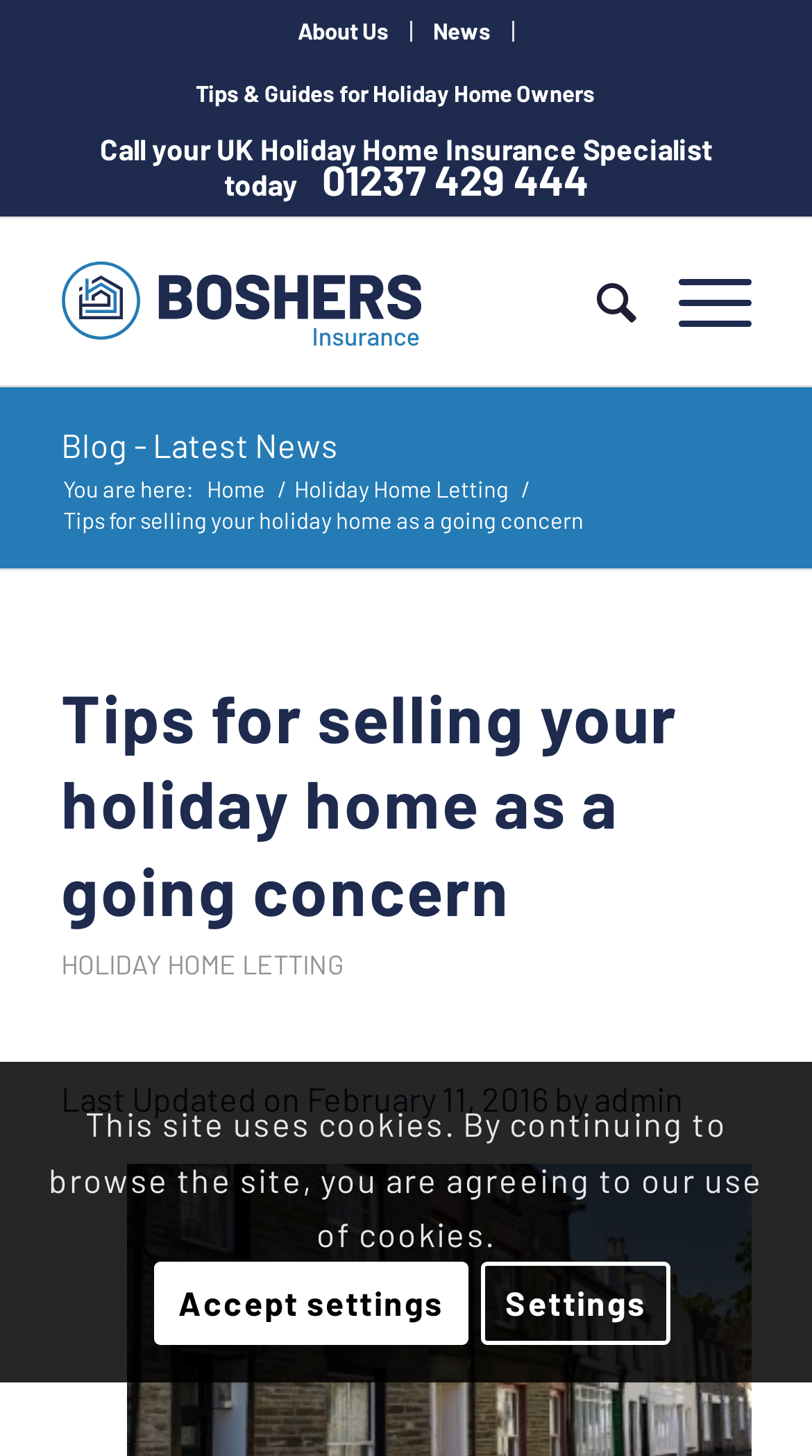Find the bounding box coordinates of the element I should click to carry out the following instruction: "Read Tips & Guides for Holiday Home Owners".

[0.241, 0.044, 0.733, 0.083]